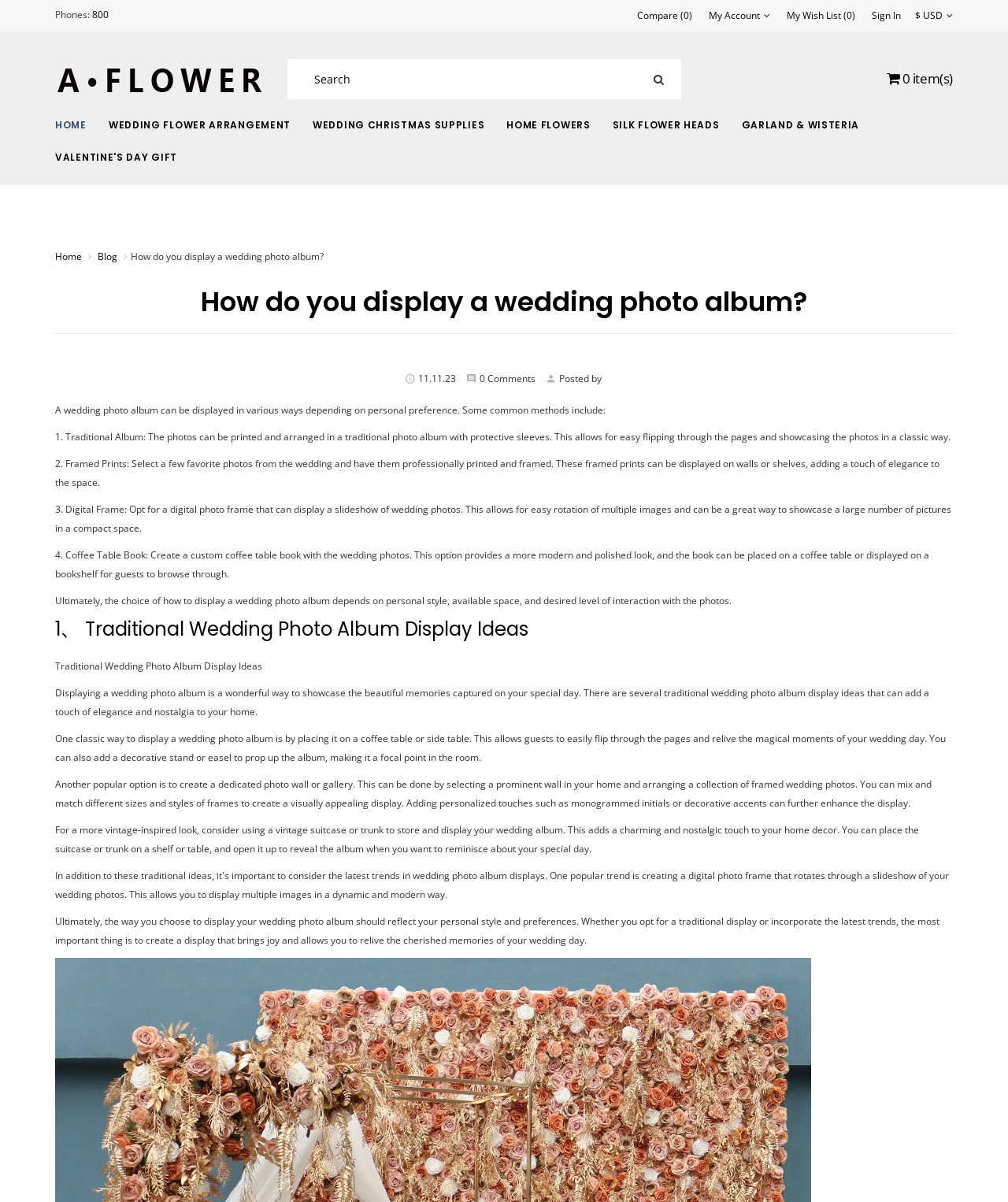Based on the image, please respond to the question with as much detail as possible:
Where can a wedding photo album be placed?

The webpage suggests that a wedding photo album can be placed on a coffee table or side table, allowing guests to easily flip through the pages and relive the magical moments of the wedding day.